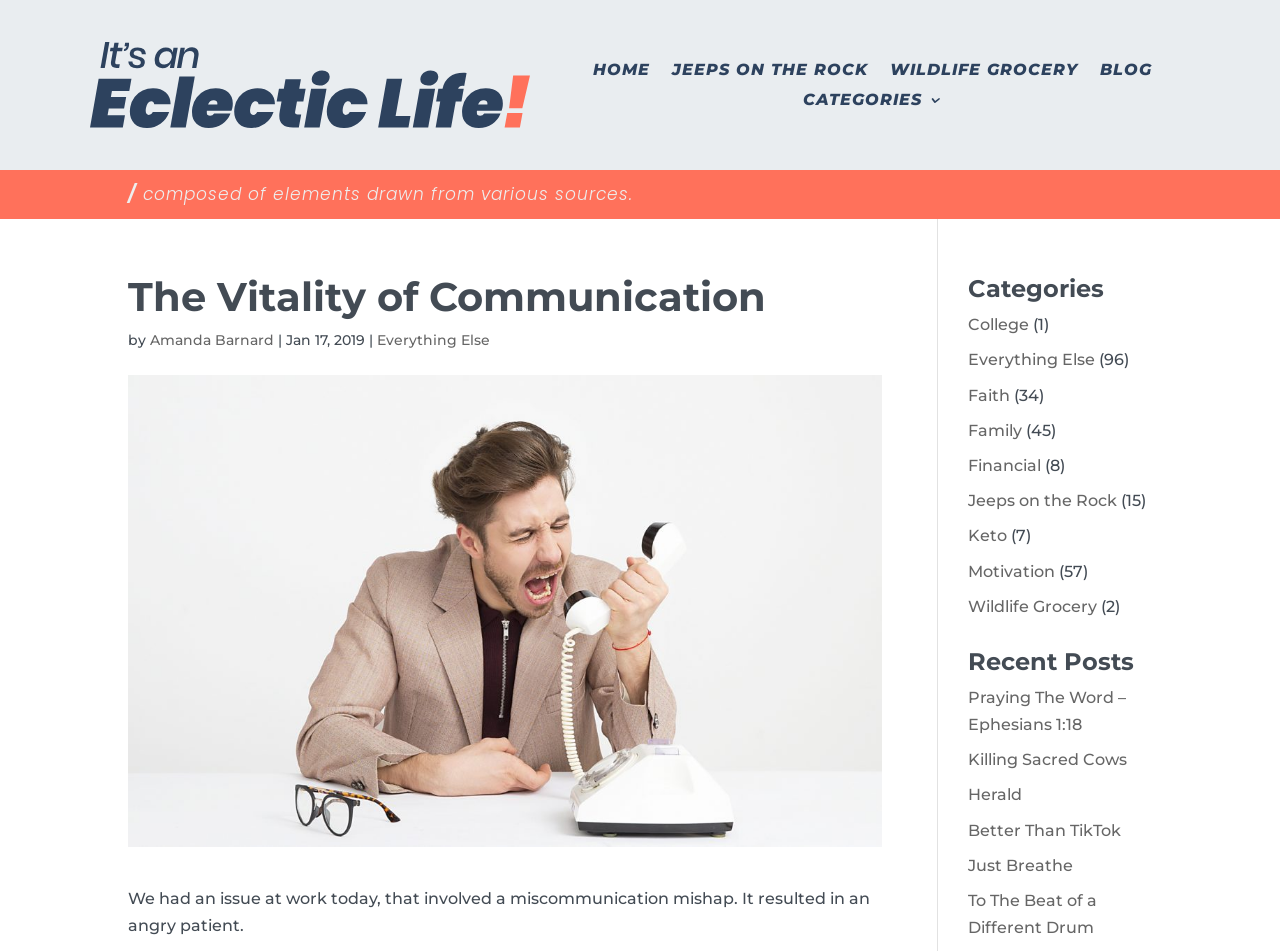What is the title of the blog post that involves a miscommunication mishap?
Kindly answer the question with as much detail as you can.

The answer can be found by looking at the text that describes a miscommunication mishap, which is part of the blog post titled 'The Vitality of Communication'.